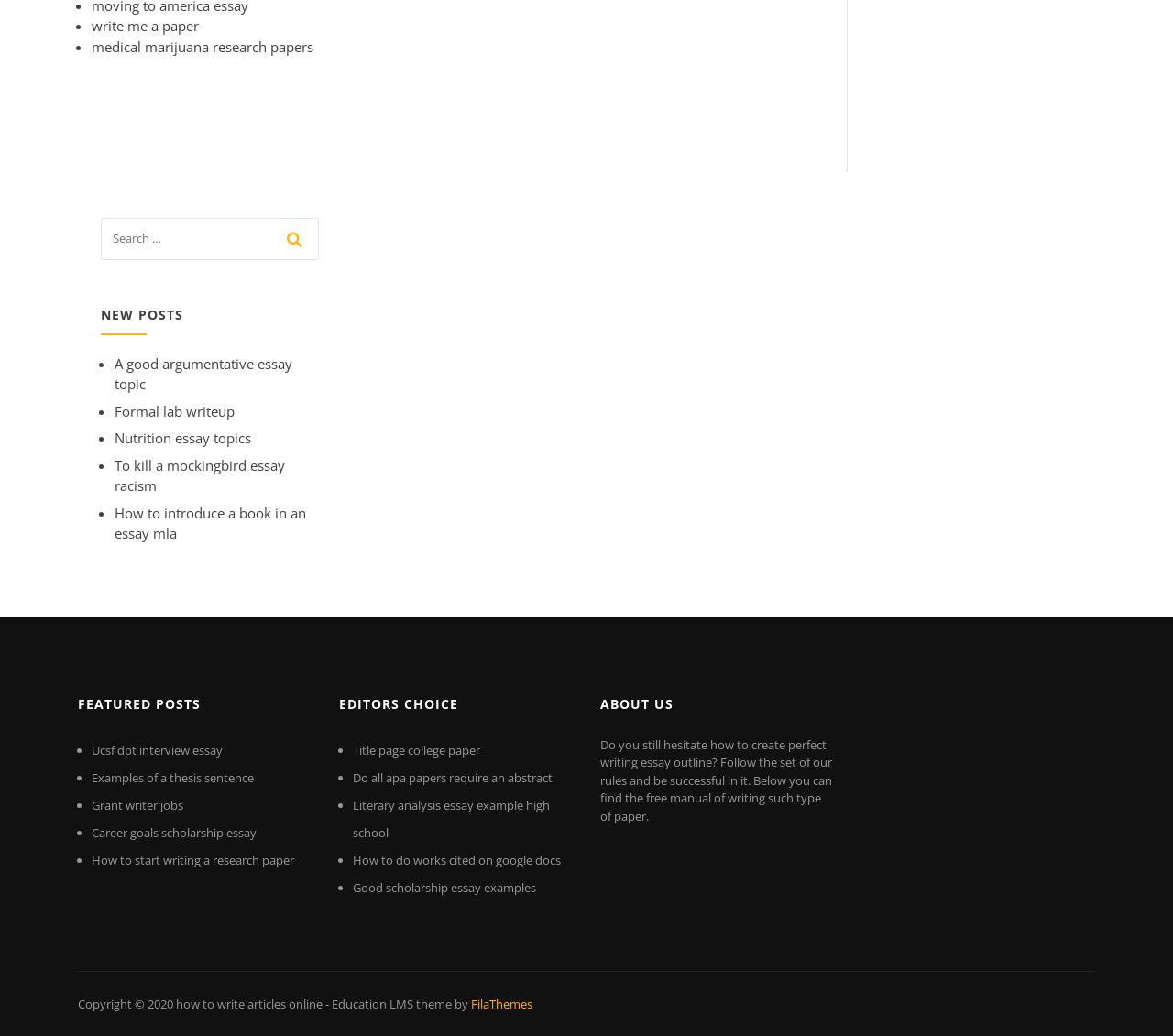Identify the bounding box coordinates of the region I need to click to complete this instruction: "Edit my account".

None